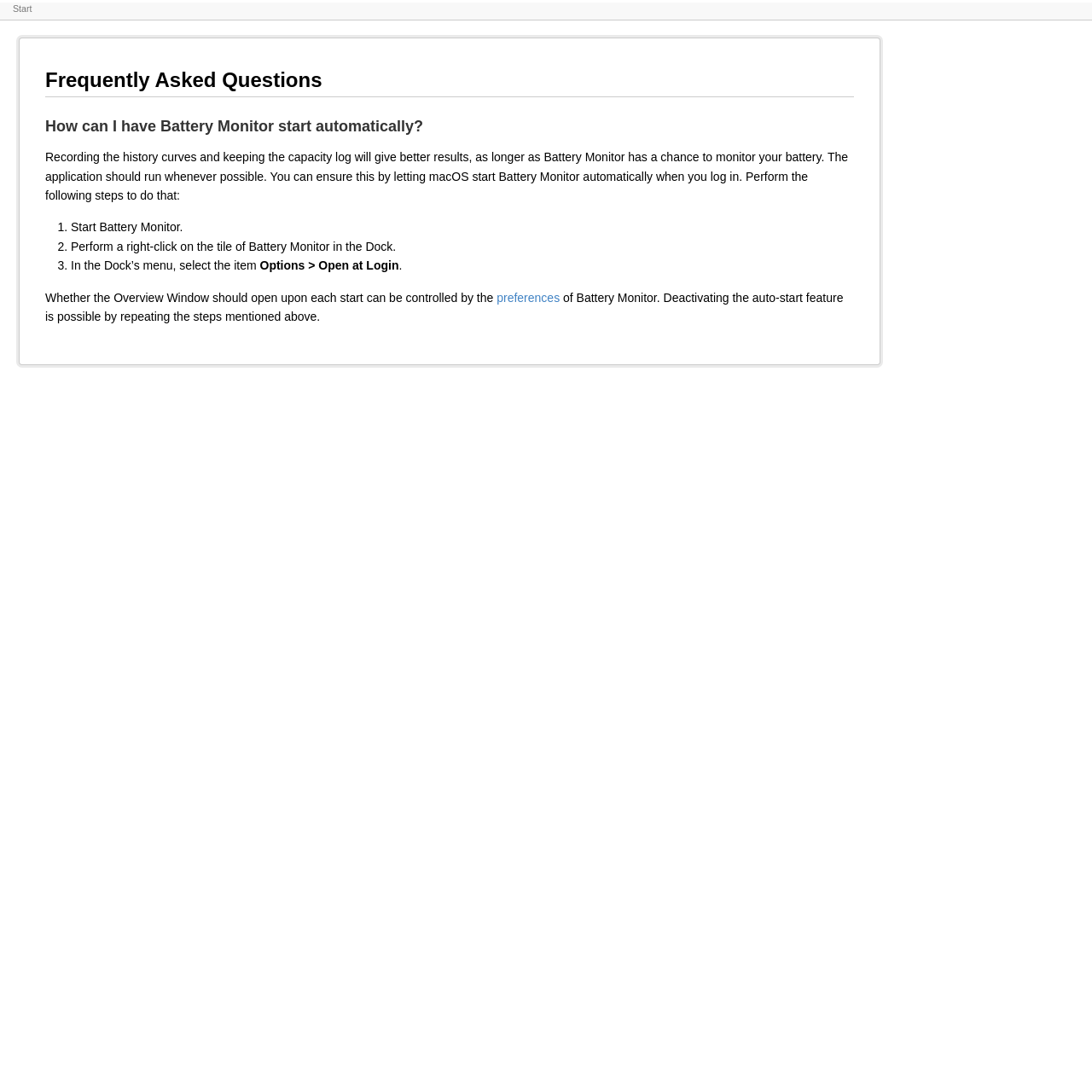What can be controlled by the preferences of Battery Monitor?
Refer to the screenshot and answer in one word or phrase.

Overview Window